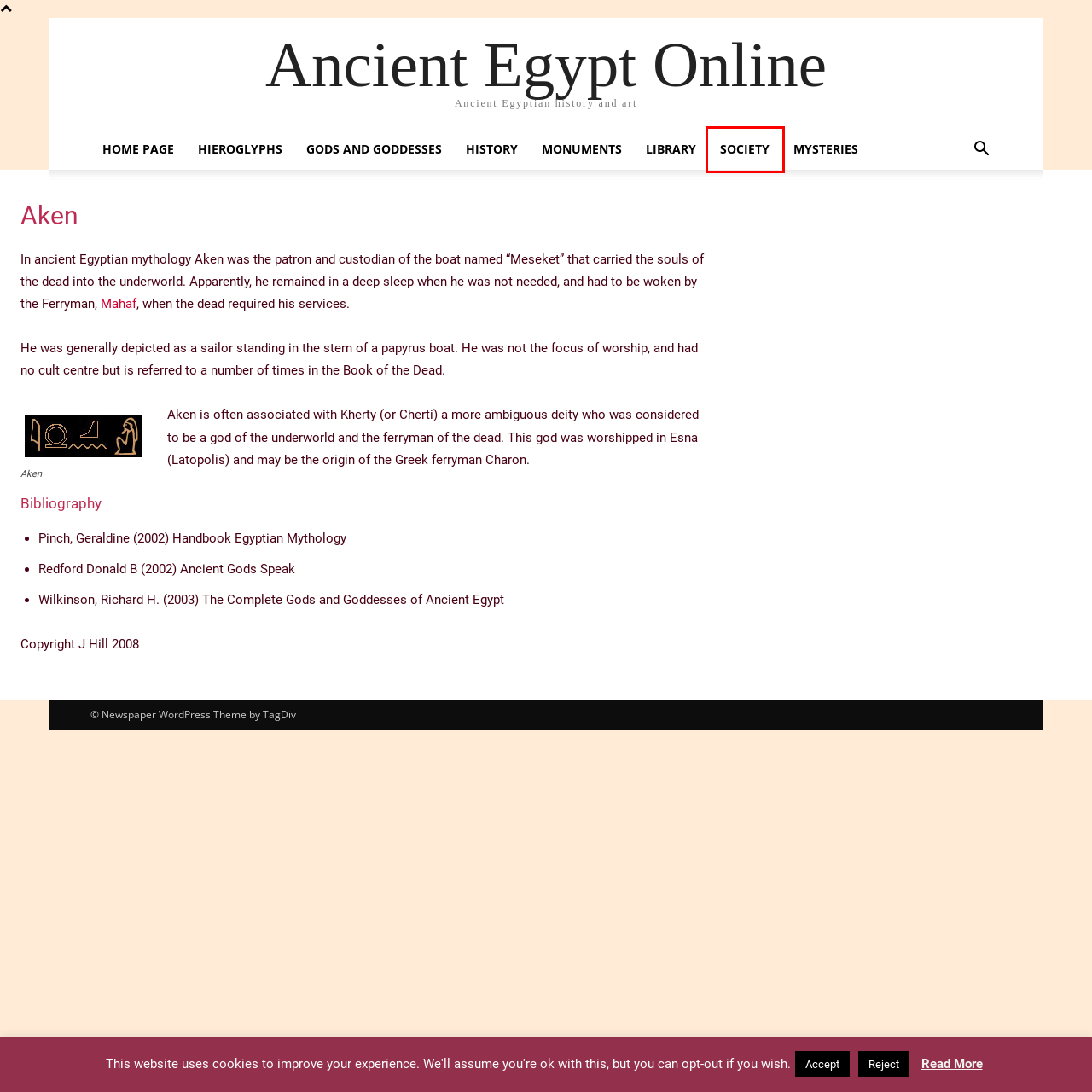You have a screenshot of a webpage with a red bounding box highlighting a UI element. Your task is to select the best webpage description that corresponds to the new webpage after clicking the element. Here are the descriptions:
A. Society | Ancient Egypt Online
B. Mahaf | Ancient Egypt Online
C. Ancient Egypt Online | Ancient Egyptian history and art
D. Timeline of Ancient Egypt | Ancient Egypt Online
E. Gods and Goddesses | Ancient Egypt Online
F. Mysteries of Ancient Egypt | Ancient Egypt Online
G. Library | Ancient Egypt Online
H. Monuments of Ancient Egypt | Ancient Egypt Online

A